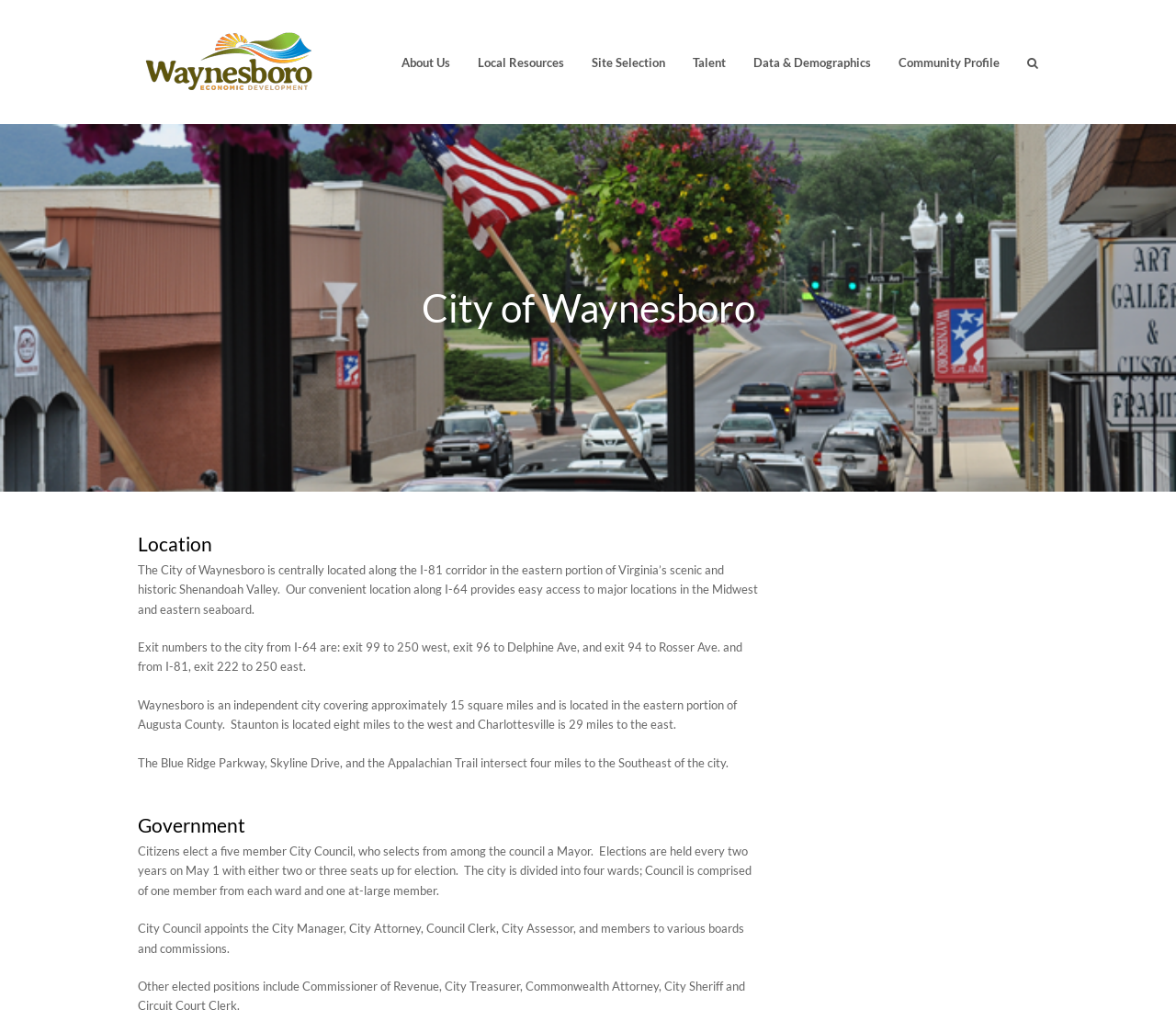Specify the bounding box coordinates of the region I need to click to perform the following instruction: "Click on the Waynesboro EDC link". The coordinates must be four float numbers in the range of 0 to 1, i.e., [left, top, right, bottom].

[0.117, 0.052, 0.274, 0.066]